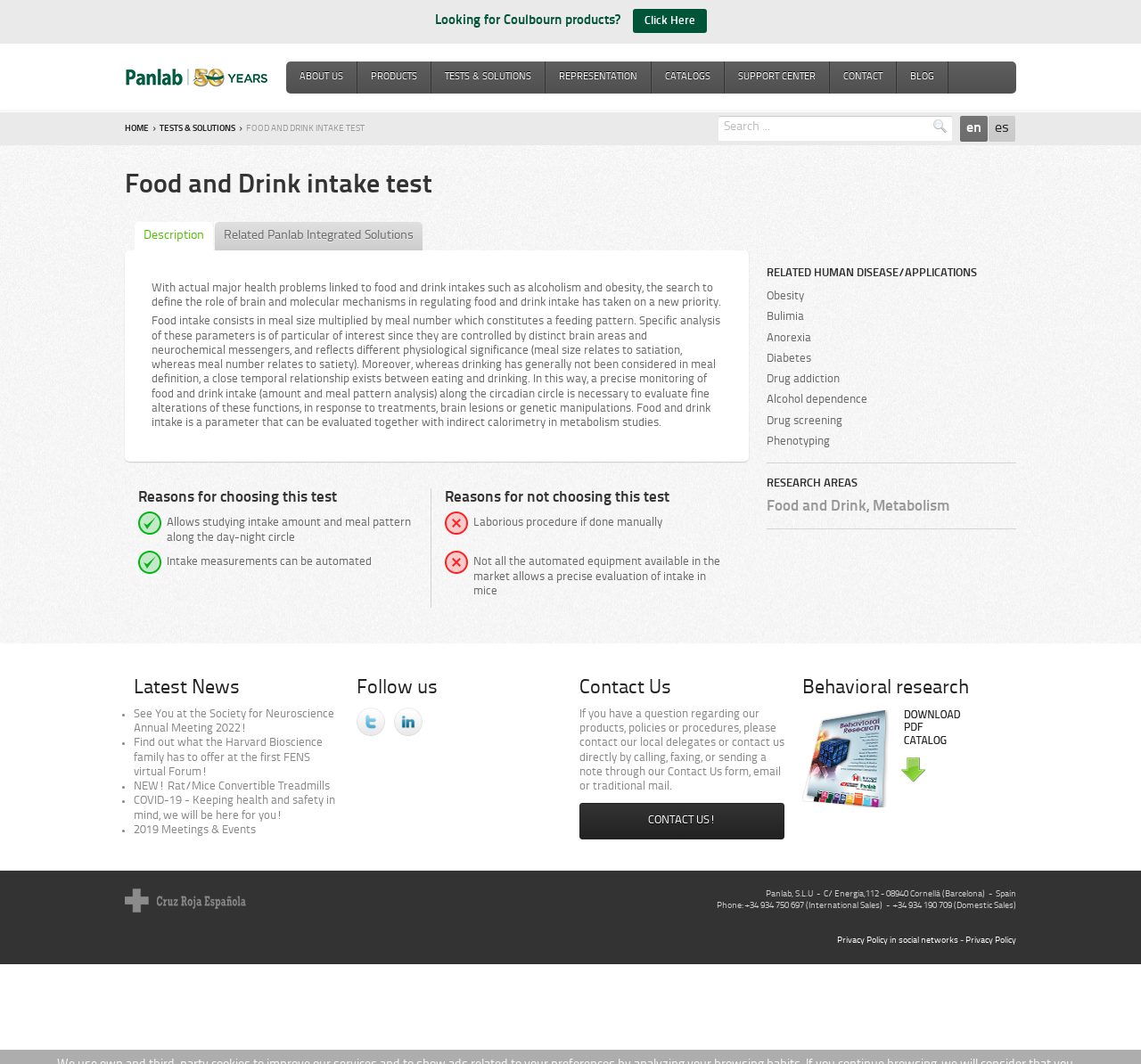Describe the webpage meticulously, covering all significant aspects.

This webpage is about a food and drink intake test, specifically discussing its role in understanding brain and molecular mechanisms in regulating food and drink intake. At the top of the page, there is a heading "Looking for Coulbourn products? Click Here" with a link to click. Below it, there is a heading "Panlab | Harvard Apparatus" with a link to the same name.

The main navigation menu is located at the top center of the page, consisting of links to "ABOUT US", "PRODUCTS", "TESTS & SOLUTIONS", "REPRESENTATION", "CATALOGS", "SUPPORT CENTER", "CONTACT", and "BLOG". There is a search bar to the right of the navigation menu, with a button labeled "Search".

Below the navigation menu, there is a heading "Food and Drink intake test" with a description of the test, explaining that it consists of meal size multiplied by meal number, which constitutes a feeding pattern. The description also mentions the importance of monitoring food and drink intake along the circadian circle.

The page is divided into several sections, including "Reasons for choosing this test", "Reasons for not choosing this test", "RELATED HUMAN DISEASE/APPLICATIONS", and "RESEARCH AREAS". Each section contains relevant information and links to related topics.

In the "RELATED HUMAN DISEASE/APPLICATIONS" section, there are links to various human diseases and applications, such as obesity, bulimia, anorexia, diabetes, drug addiction, and alcohol dependence.

The "RESEARCH AREAS" section contains a link to "Food and Drink, Metabolism". Below it, there is a section titled "Latest News" with a list of news articles, each with a brief description and a link to read more.

To the right of the news section, there is a section titled "Follow us" with links to Twitter and LinkedIn. Below it, there is a section titled "Contact Us" with a brief description and a link to a contact form.

At the bottom of the page, there is a section titled "Behavioral research" with a link to a related topic. There is also a section with the company's contact information, including address, phone numbers, and links to privacy policies.

Overall, the webpage provides detailed information about the food and drink intake test, its importance, and its applications in various research areas, as well as providing links to related topics and contact information.